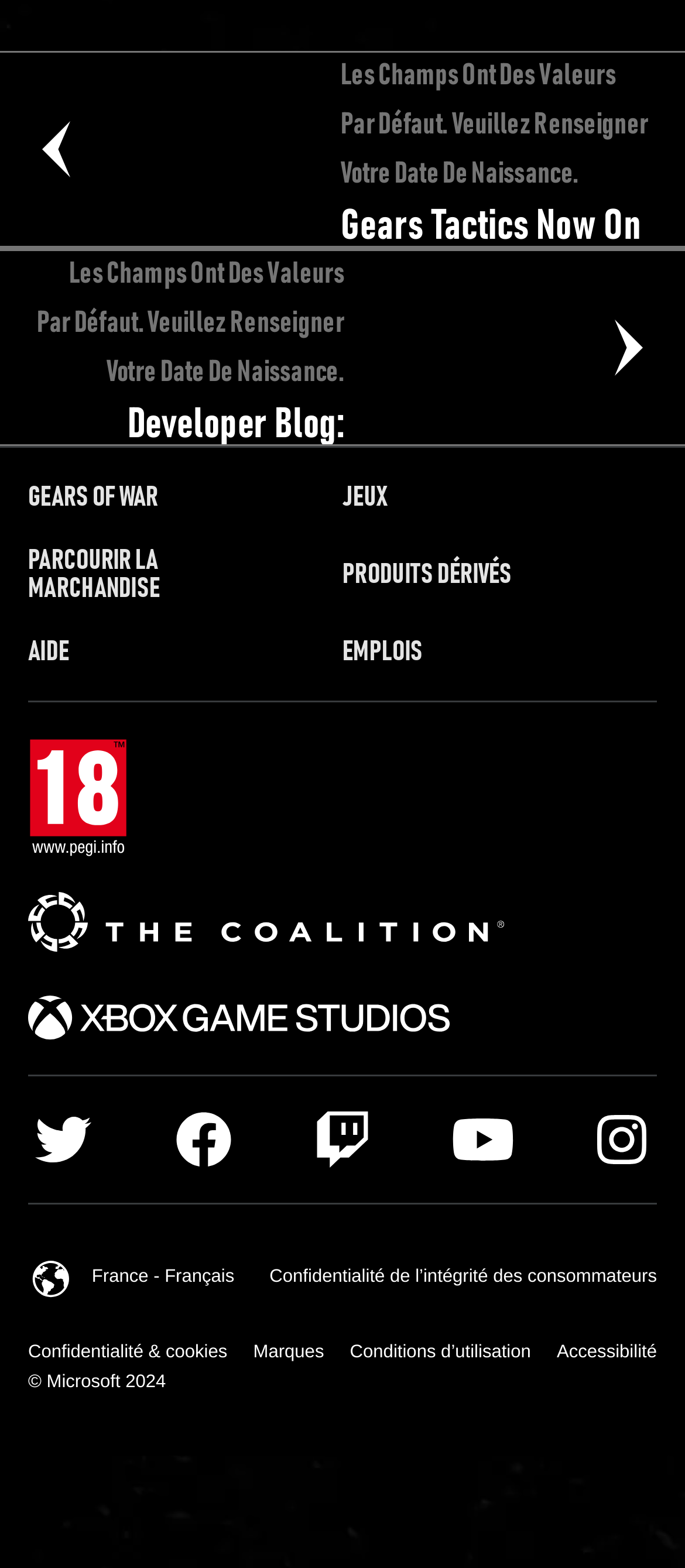Locate the bounding box coordinates of the item that should be clicked to fulfill the instruction: "View the accessibility page".

[0.813, 0.856, 0.959, 0.869]